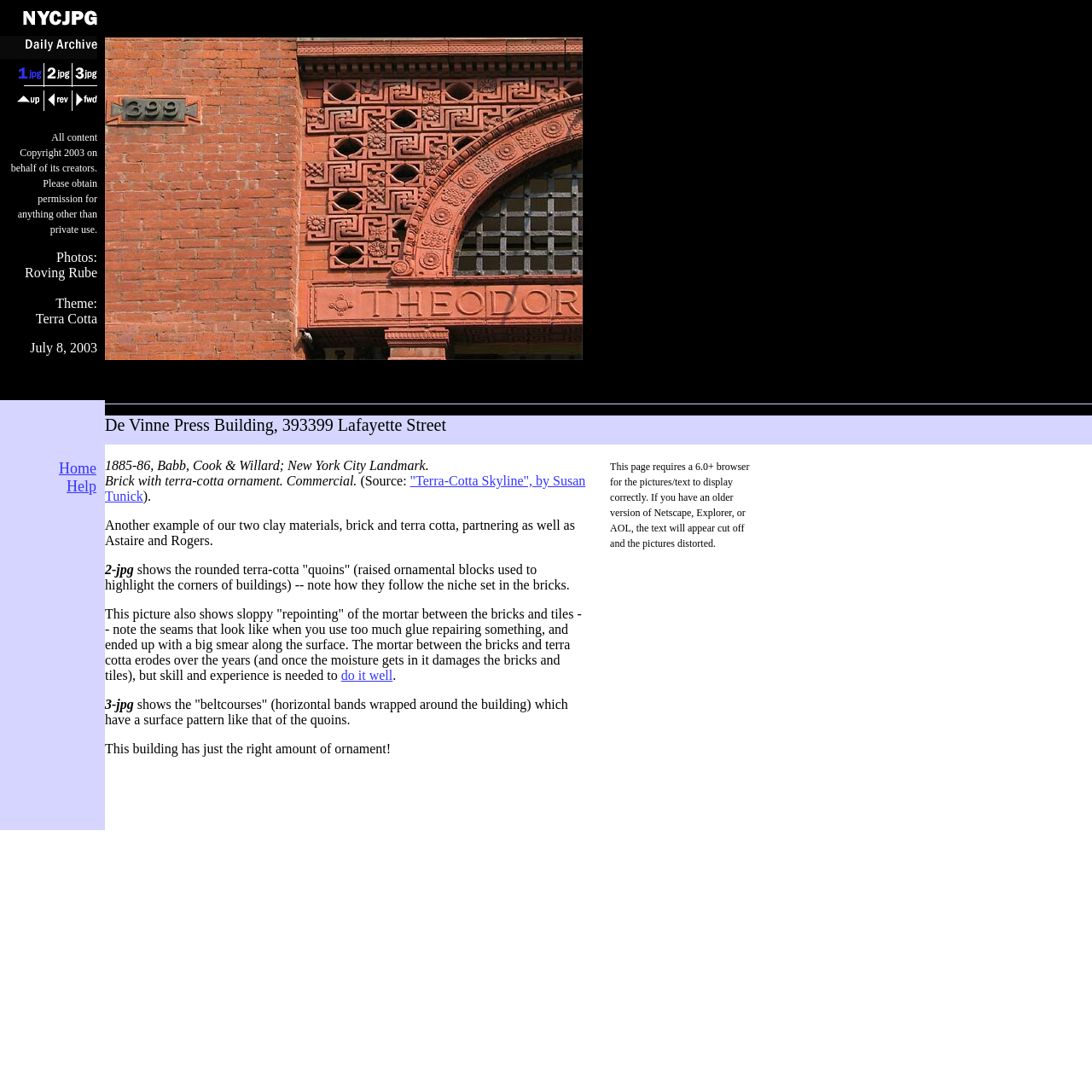Determine the bounding box coordinates of the clickable region to execute the instruction: "Click for large version of 1-JPG". The coordinates should be four float numbers between 0 and 1, denoted as [left, top, right, bottom].

[0.096, 0.318, 0.534, 0.332]